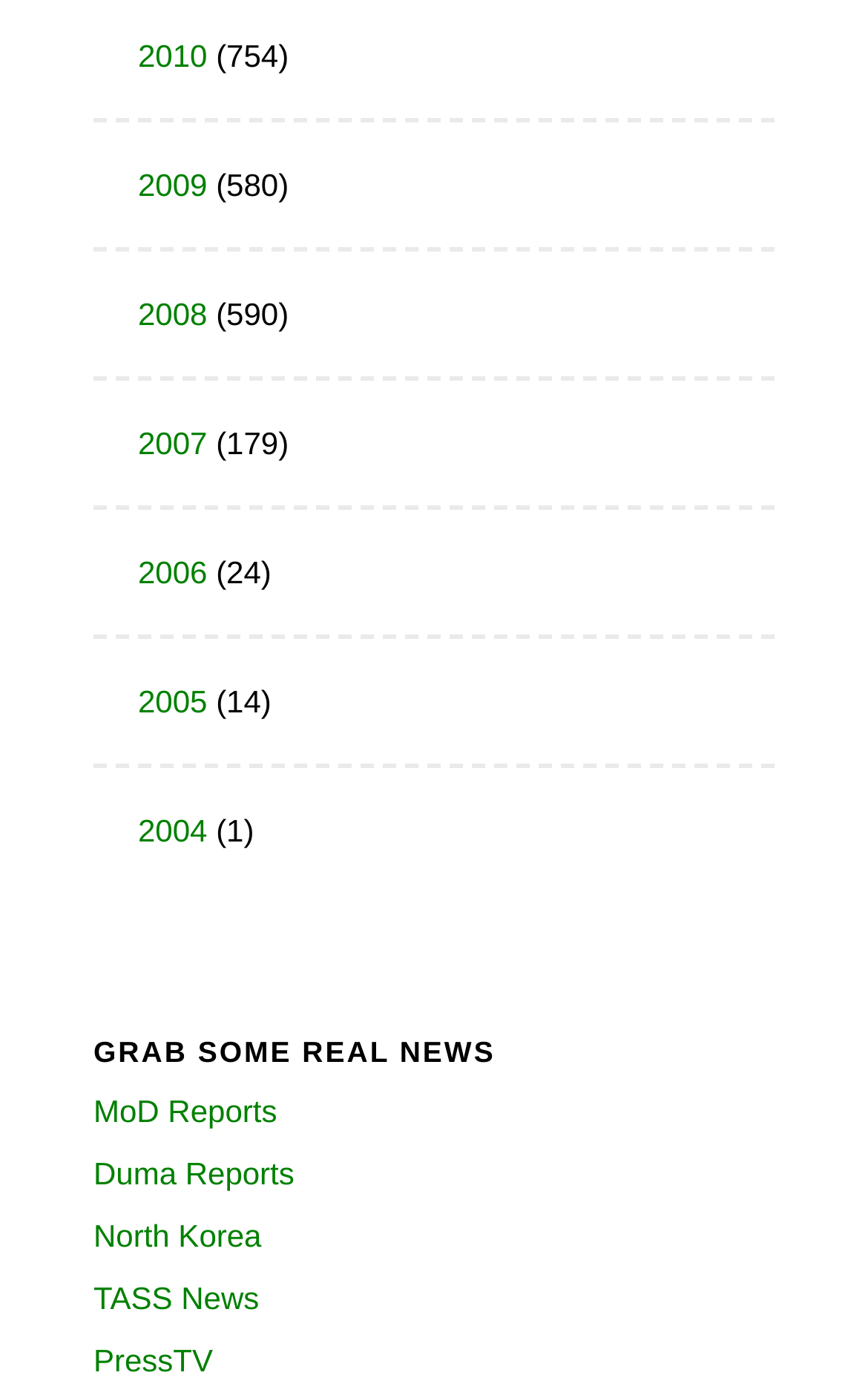Locate the bounding box coordinates of the clickable region to complete the following instruction: "visit PressTV."

[0.108, 0.972, 0.245, 0.998]